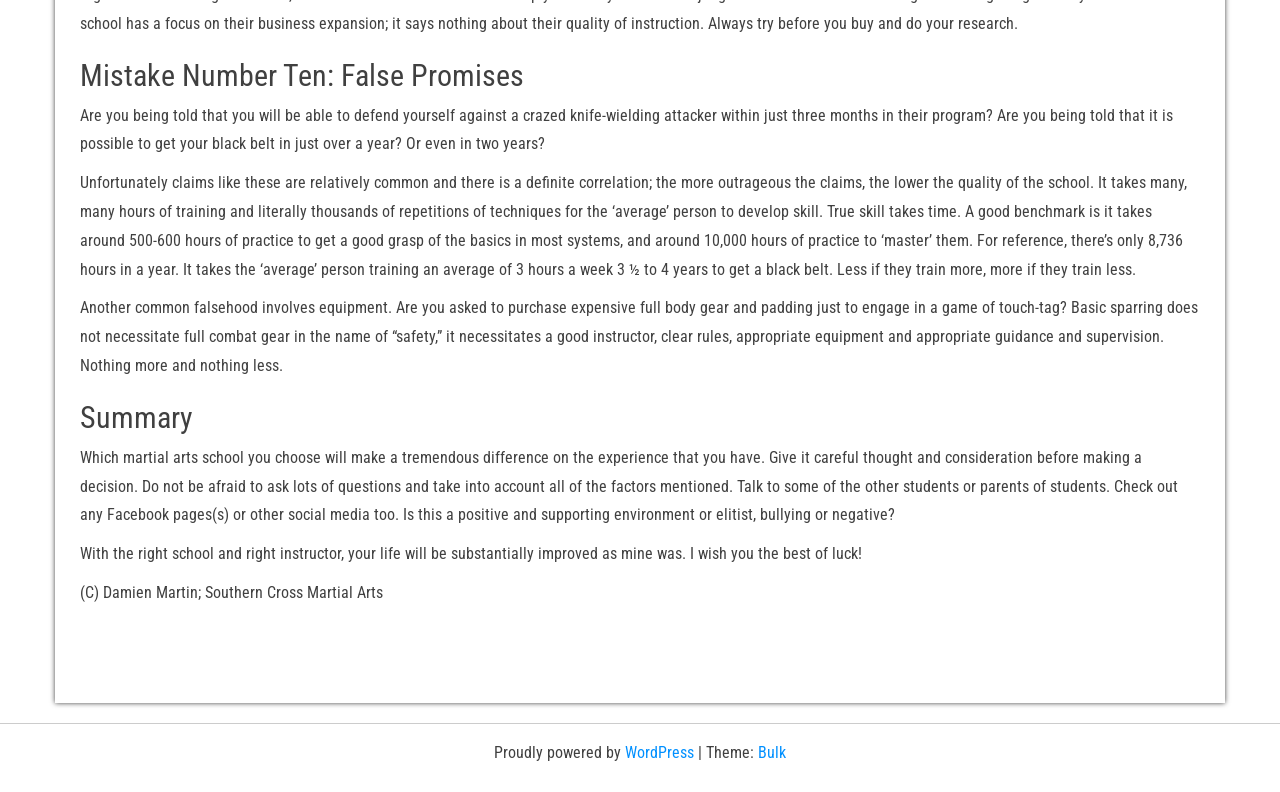Please answer the following question using a single word or phrase: What is the minimum number of hours to get a good grasp of the basics in most systems?

500-600 hours